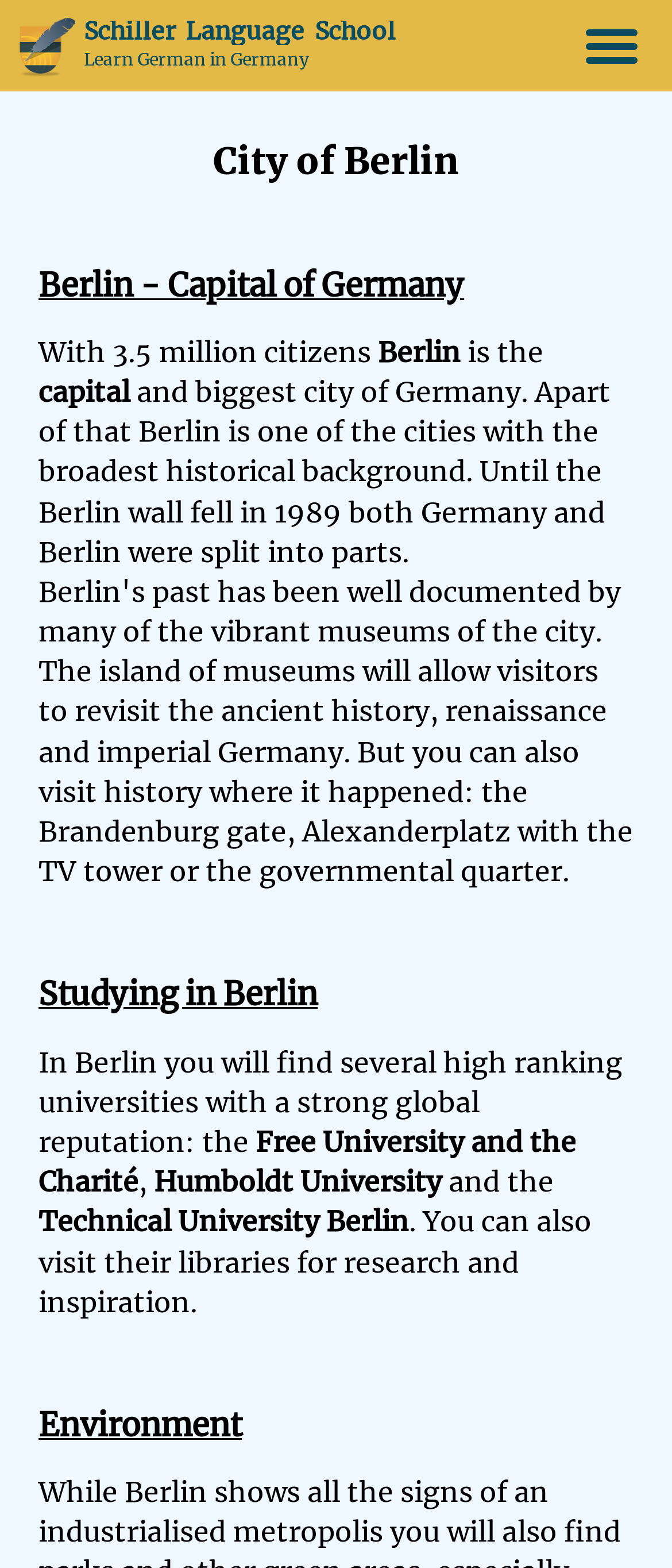Answer this question using a single word or a brief phrase:
What is the population of Berlin?

3.5 million